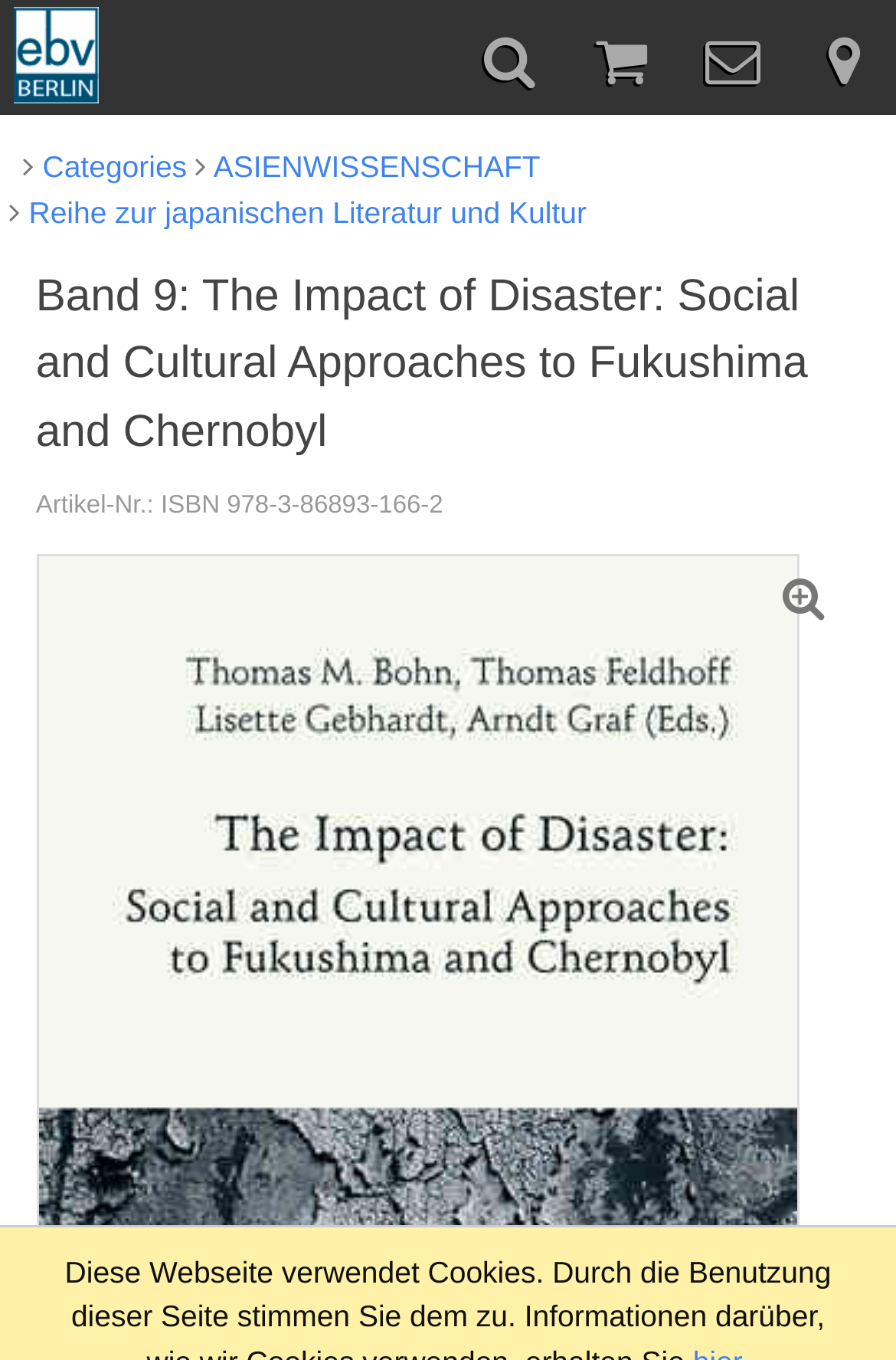Using the information in the image, give a detailed answer to the following question: How many social media links are available?

The number of social media links can be found by looking at the top-right corner of the webpage, where two social media links are displayed, represented by the '' and '' icons.